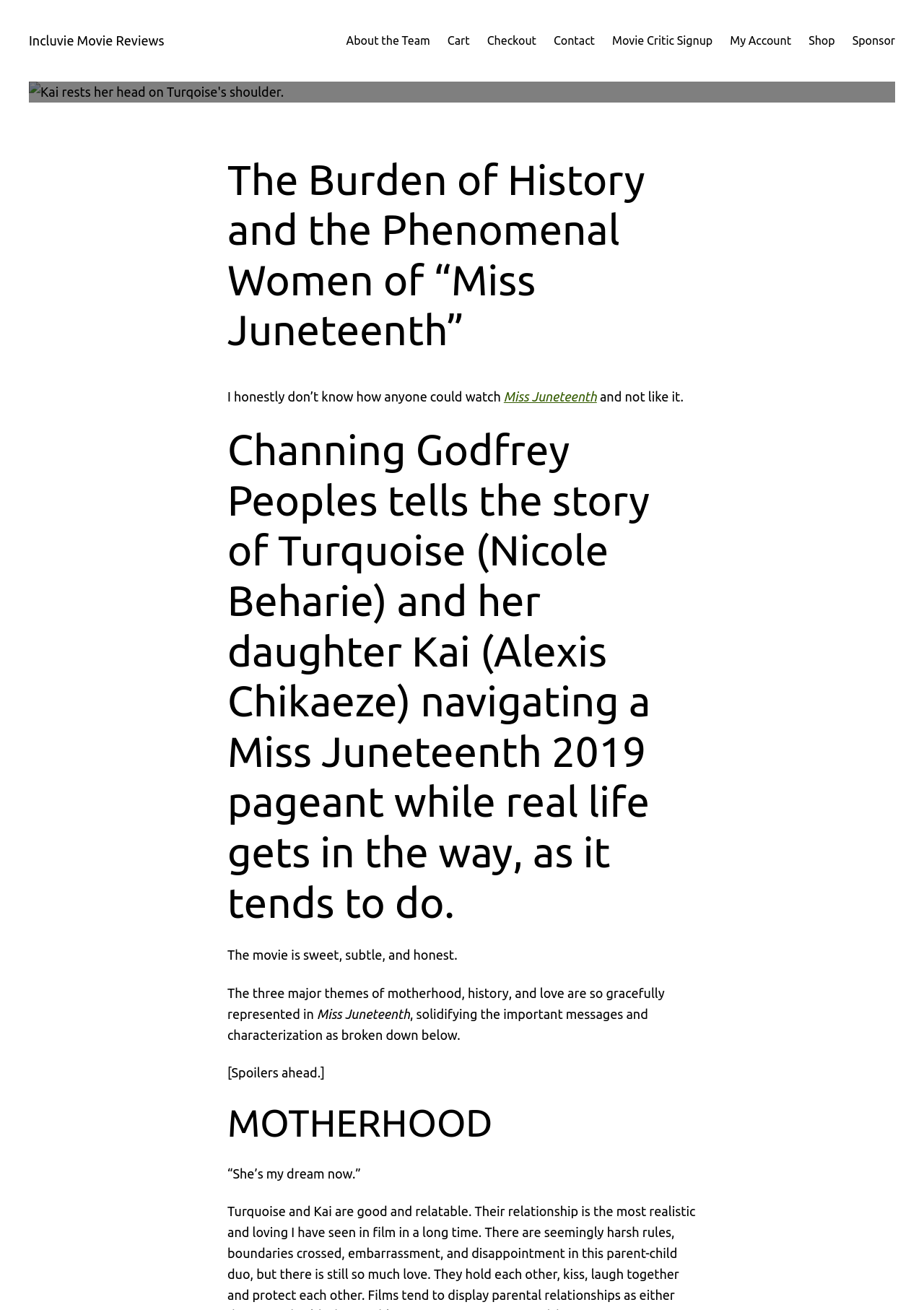Please specify the bounding box coordinates of the clickable region to carry out the following instruction: "View the 'About the Team' page". The coordinates should be four float numbers between 0 and 1, in the format [left, top, right, bottom].

[0.375, 0.024, 0.465, 0.038]